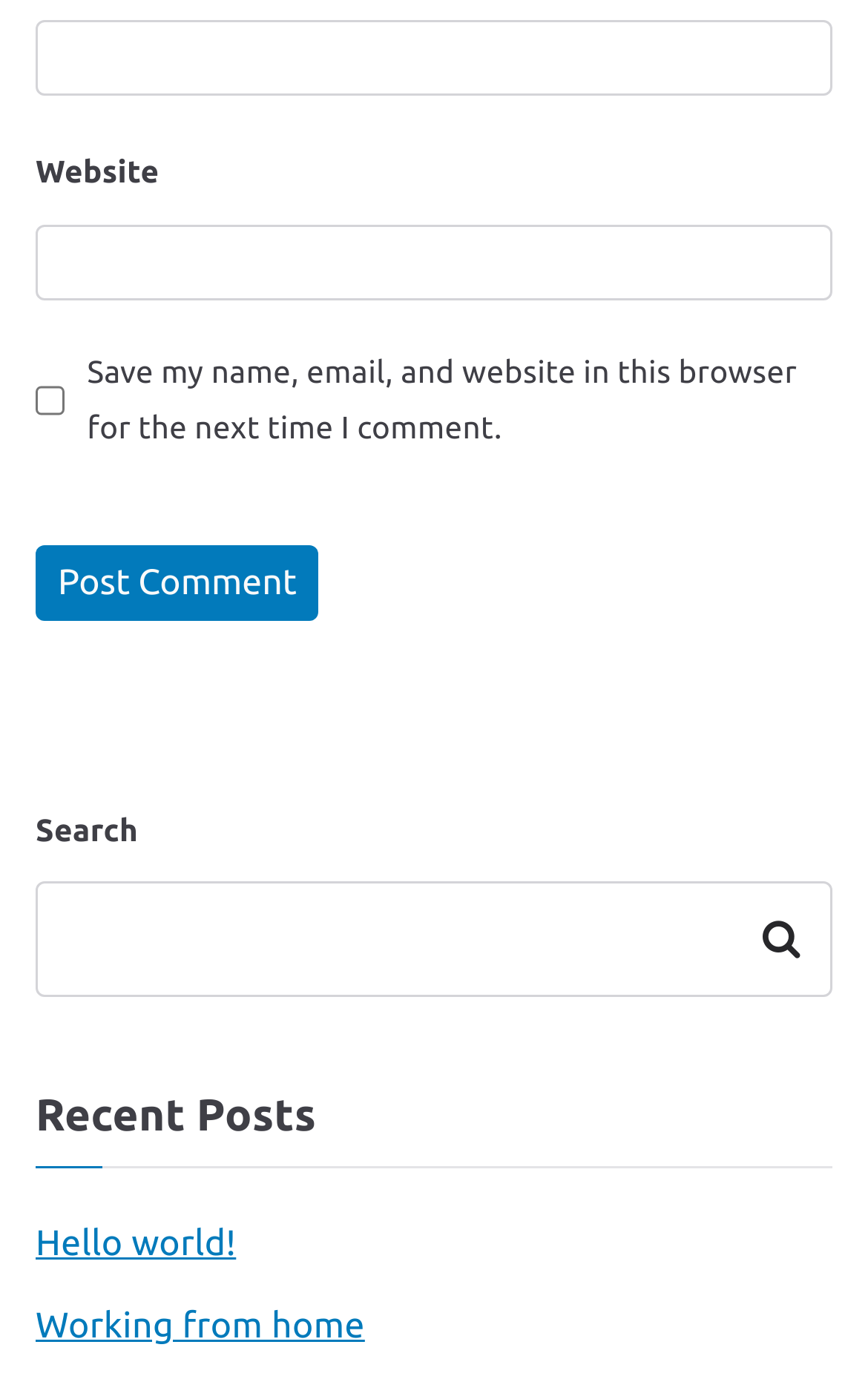Please identify the bounding box coordinates of the clickable element to fulfill the following instruction: "Check the 'Save my name, email, and website in this browser for the next time I comment.' option". The coordinates should be four float numbers between 0 and 1, i.e., [left, top, right, bottom].

[0.041, 0.274, 0.075, 0.306]